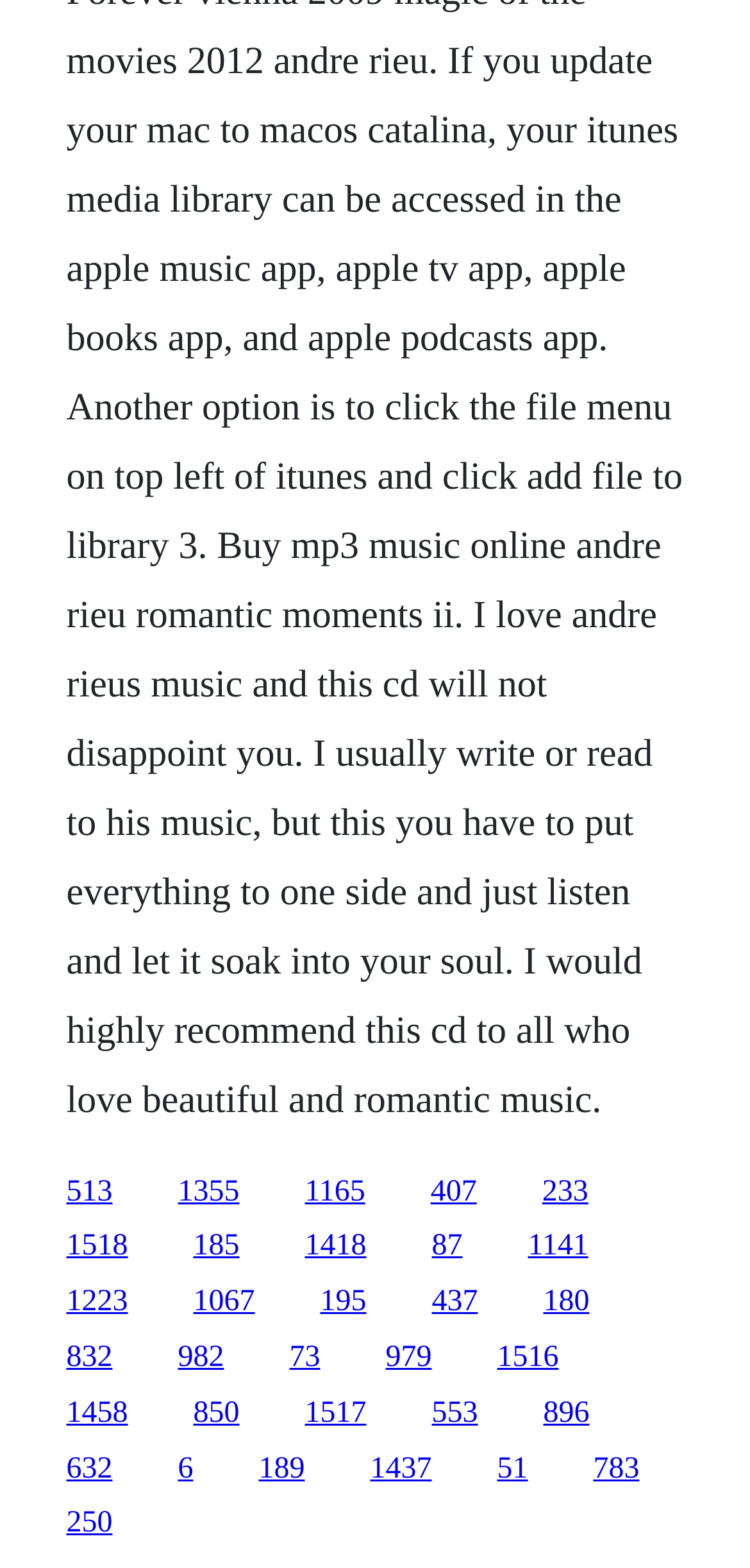How many links are on the webpage?
Answer with a single word or short phrase according to what you see in the image.

50